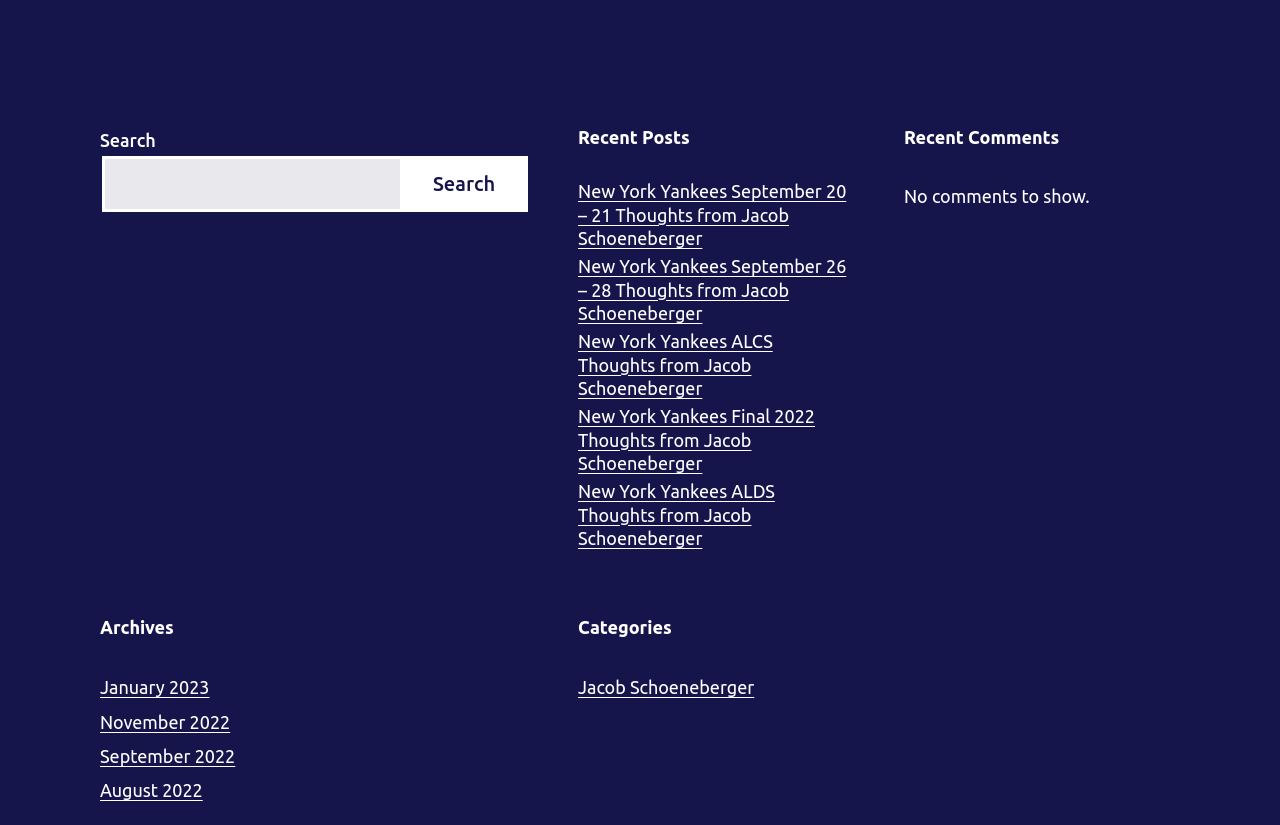Could you find the bounding box coordinates of the clickable area to complete this instruction: "view recent post"?

[0.452, 0.219, 0.667, 0.304]